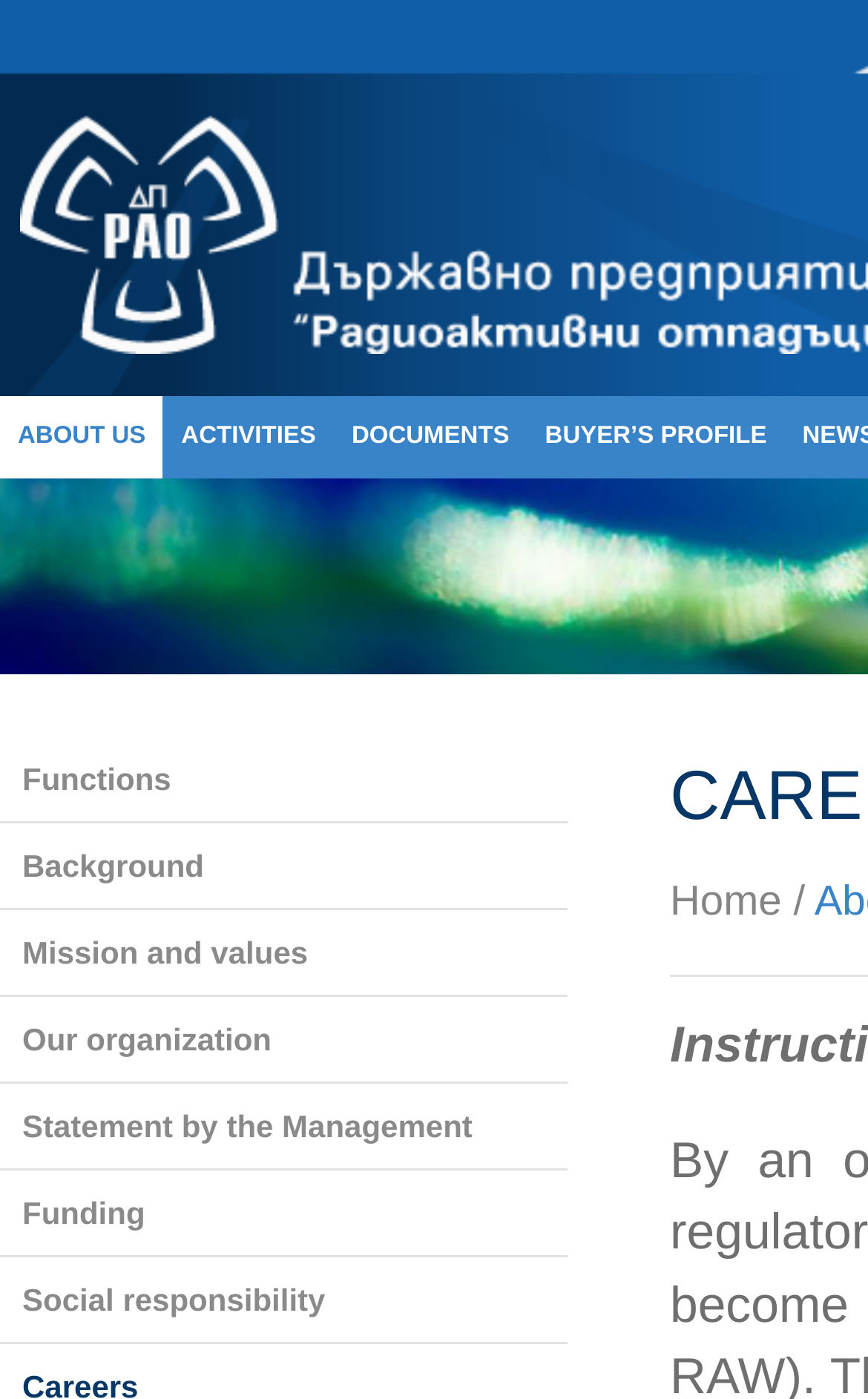Pinpoint the bounding box coordinates of the element to be clicked to execute the instruction: "view activities".

[0.188, 0.283, 0.385, 0.342]